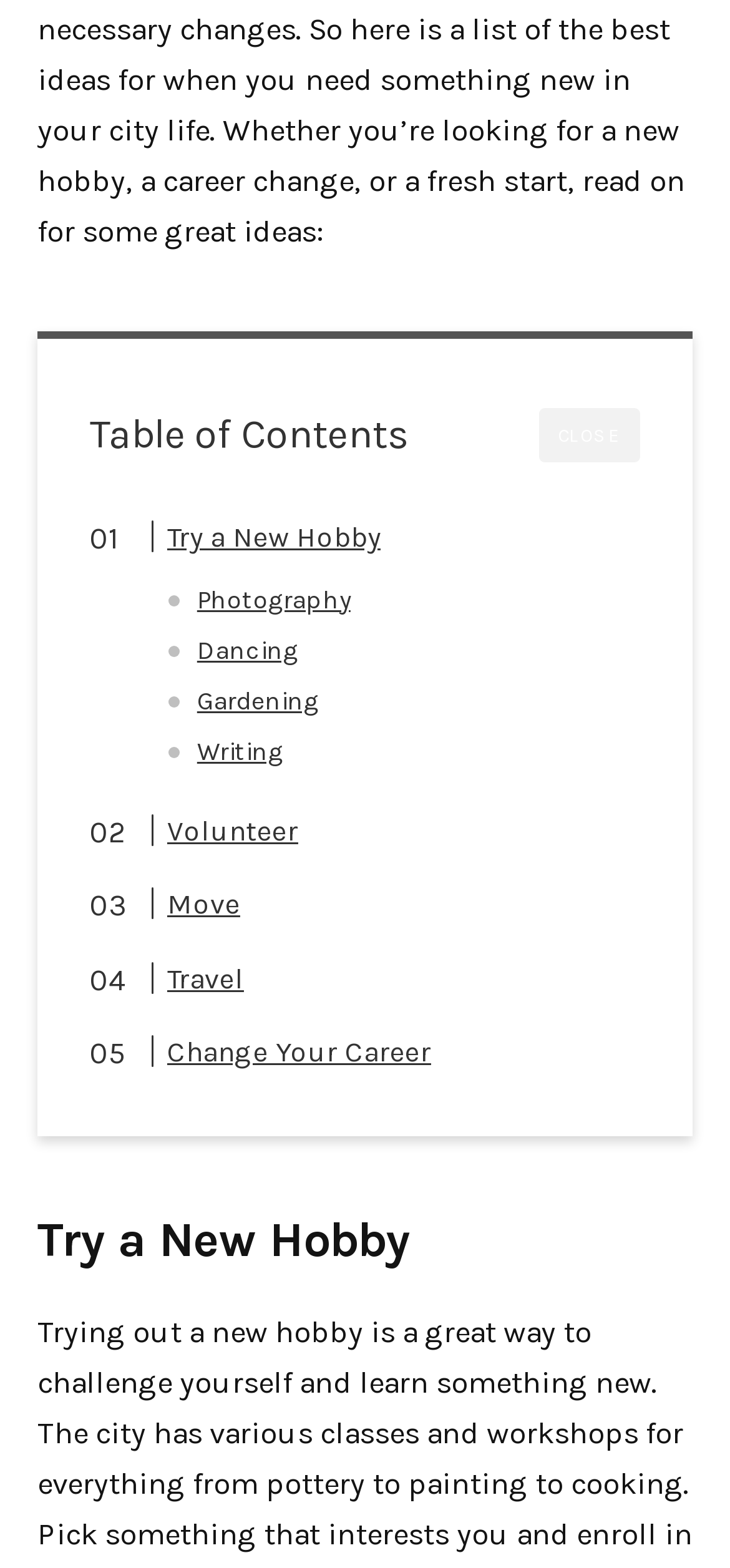Carefully observe the image and respond to the question with a detailed answer:
Is there a 'CLOSE' button?

There is a 'CLOSE' button which is a button element located at [0.738, 0.261, 0.877, 0.295] coordinates.